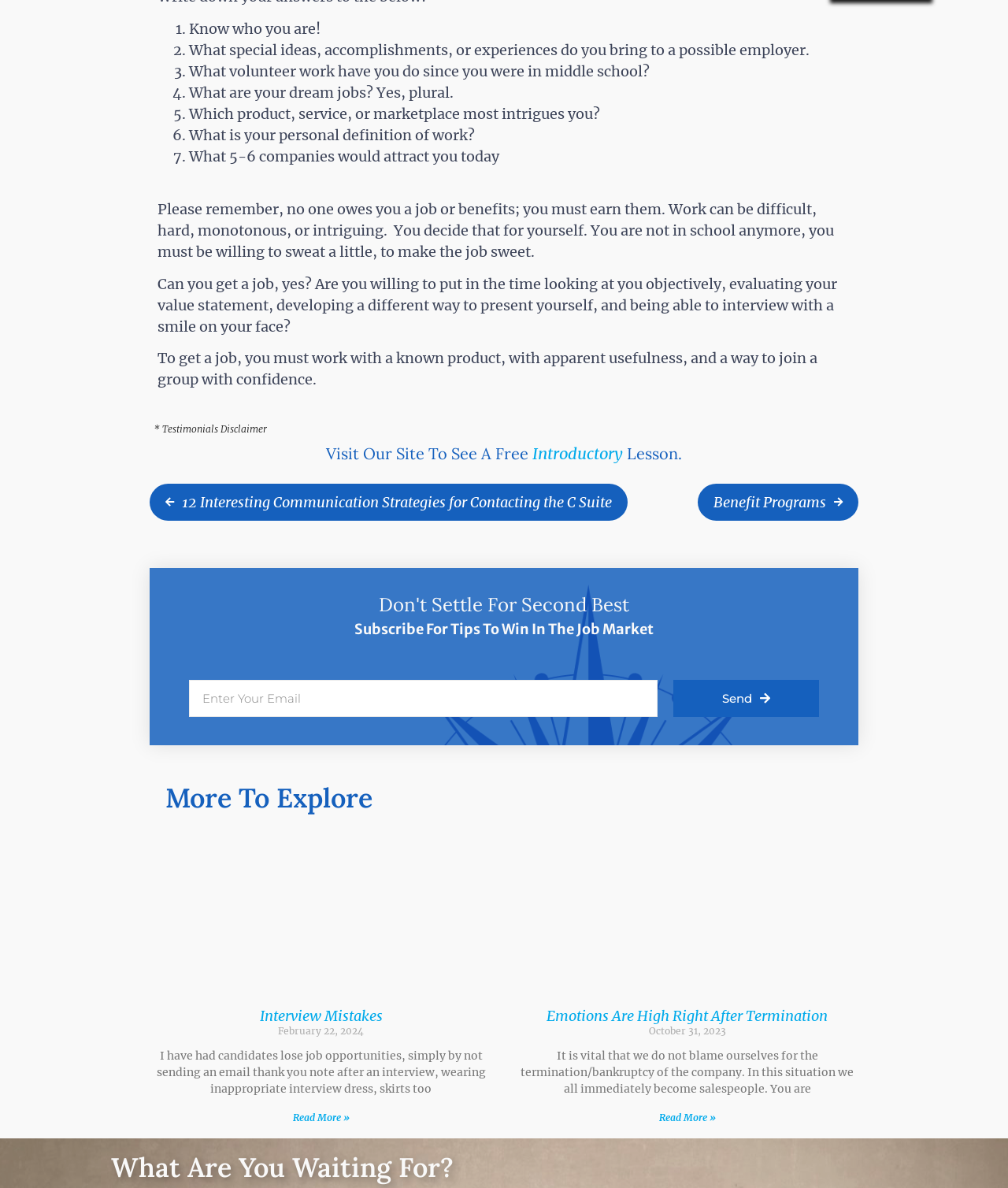Pinpoint the bounding box coordinates of the area that should be clicked to complete the following instruction: "Contact us". The coordinates must be given as four float numbers between 0 and 1, i.e., [left, top, right, bottom].

None